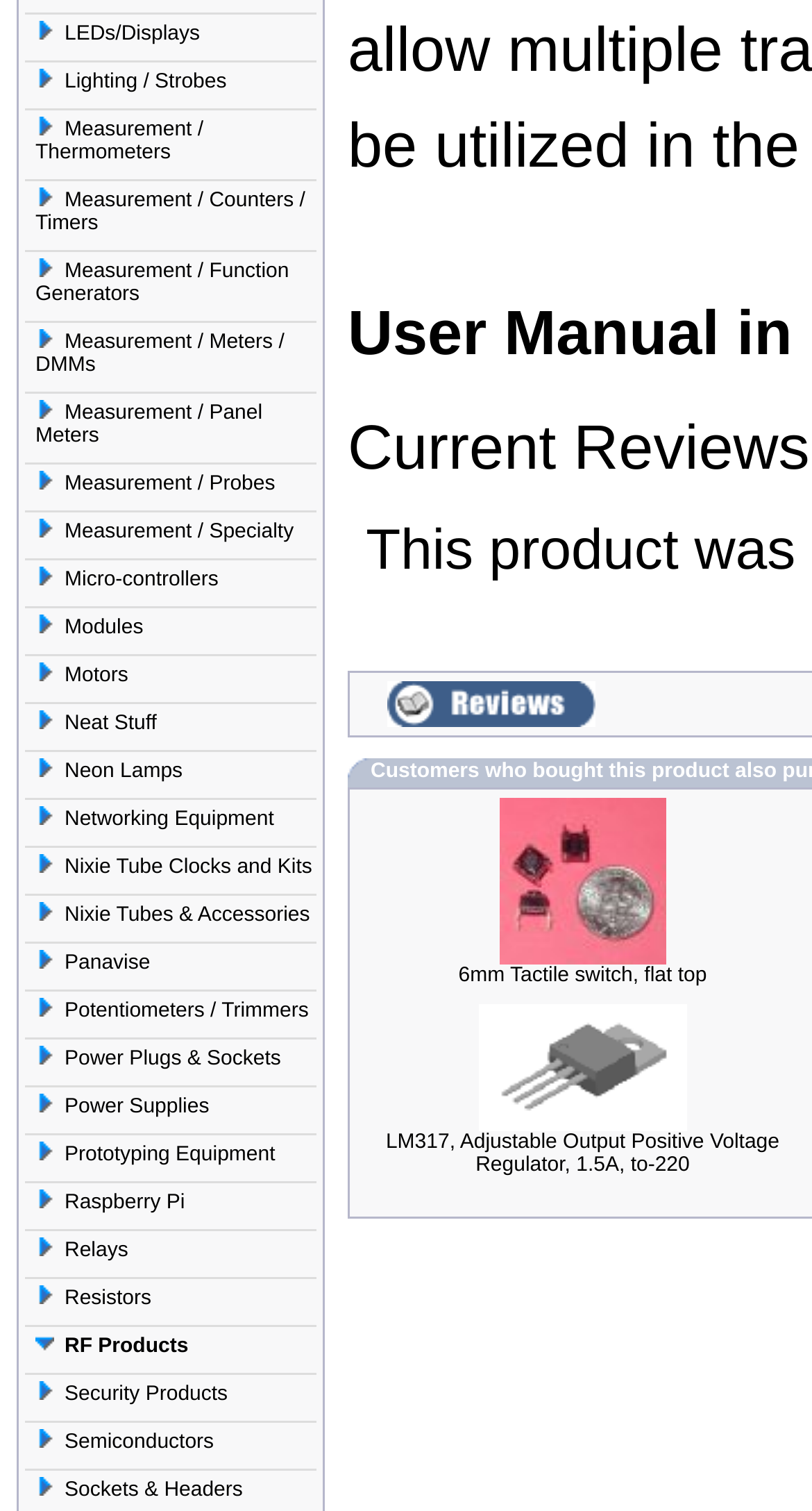Please identify the bounding box coordinates of the element's region that I should click in order to complete the following instruction: "Search for something". The bounding box coordinates consist of four float numbers between 0 and 1, i.e., [left, top, right, bottom].

None